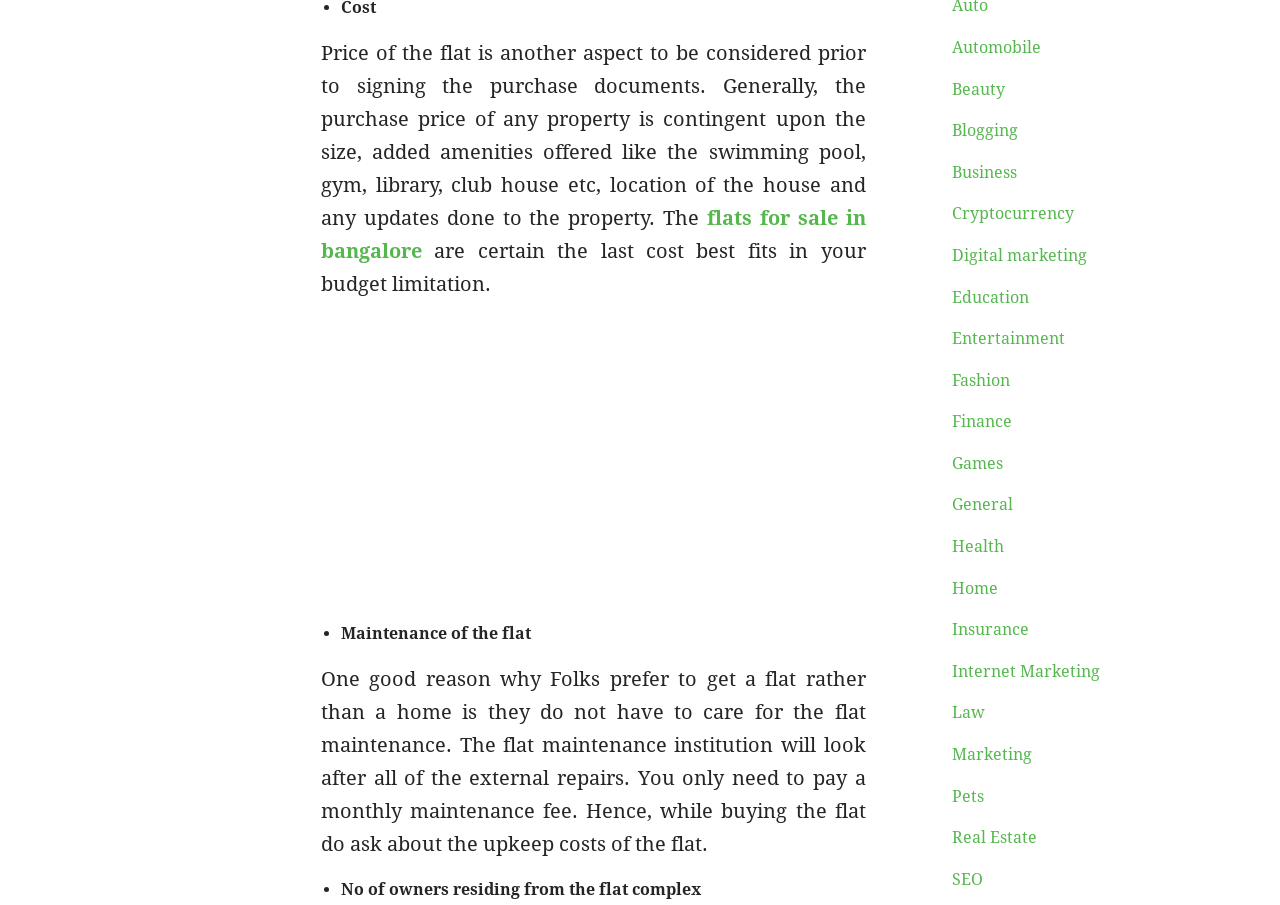Locate the bounding box coordinates of the element that needs to be clicked to carry out the instruction: "Click on 'Automobile'". The coordinates should be given as four float numbers ranging from 0 to 1, i.e., [left, top, right, bottom].

[0.743, 0.042, 0.813, 0.063]